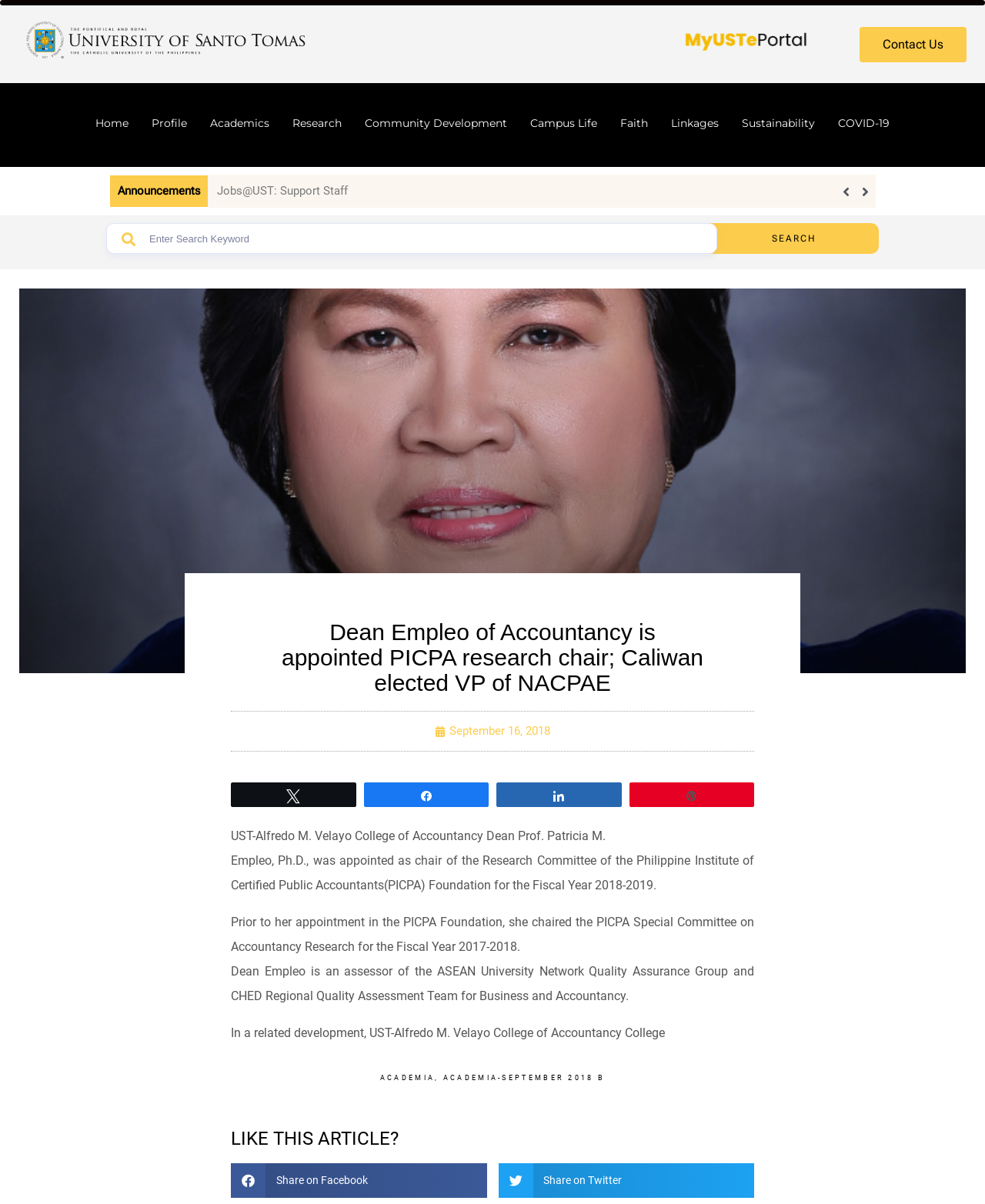Please find the bounding box coordinates for the clickable element needed to perform this instruction: "Share on Facebook".

[0.234, 0.966, 0.494, 0.995]